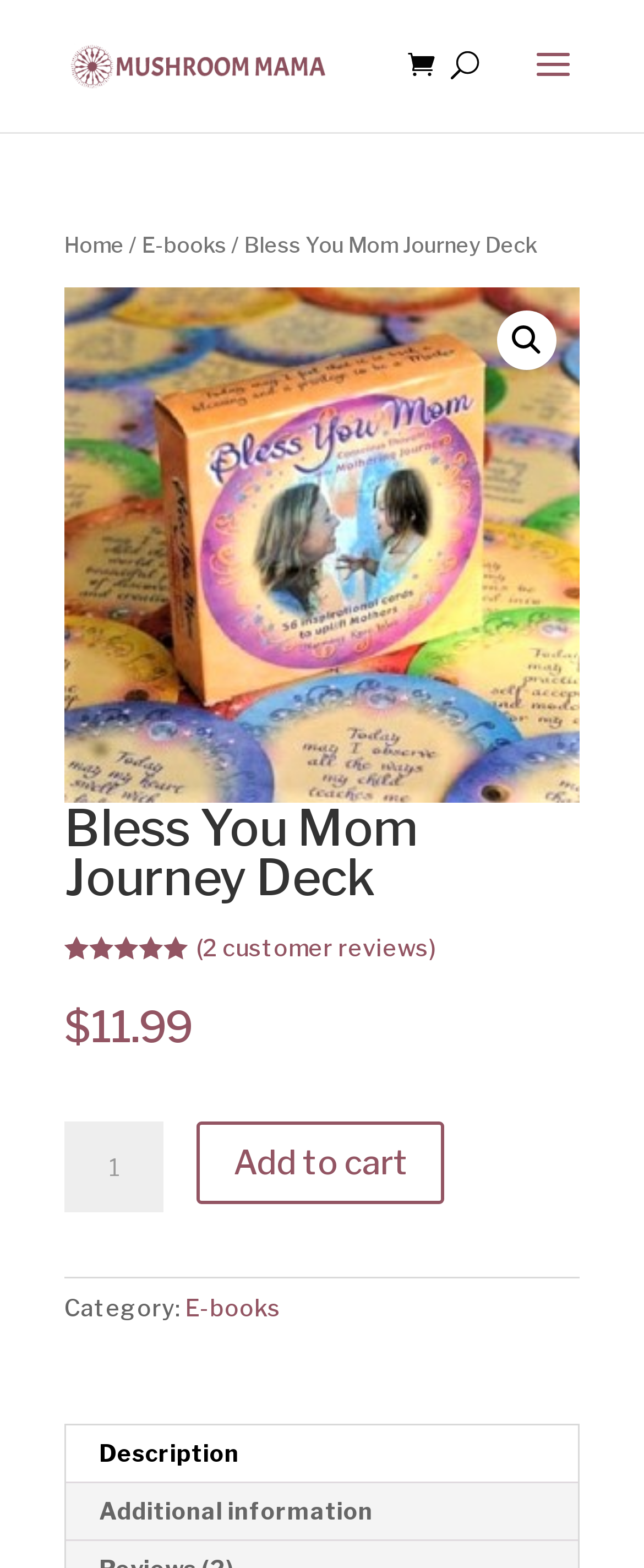Give a one-word or short-phrase answer to the following question: 
What is the purpose of the spin button?

To set quantity